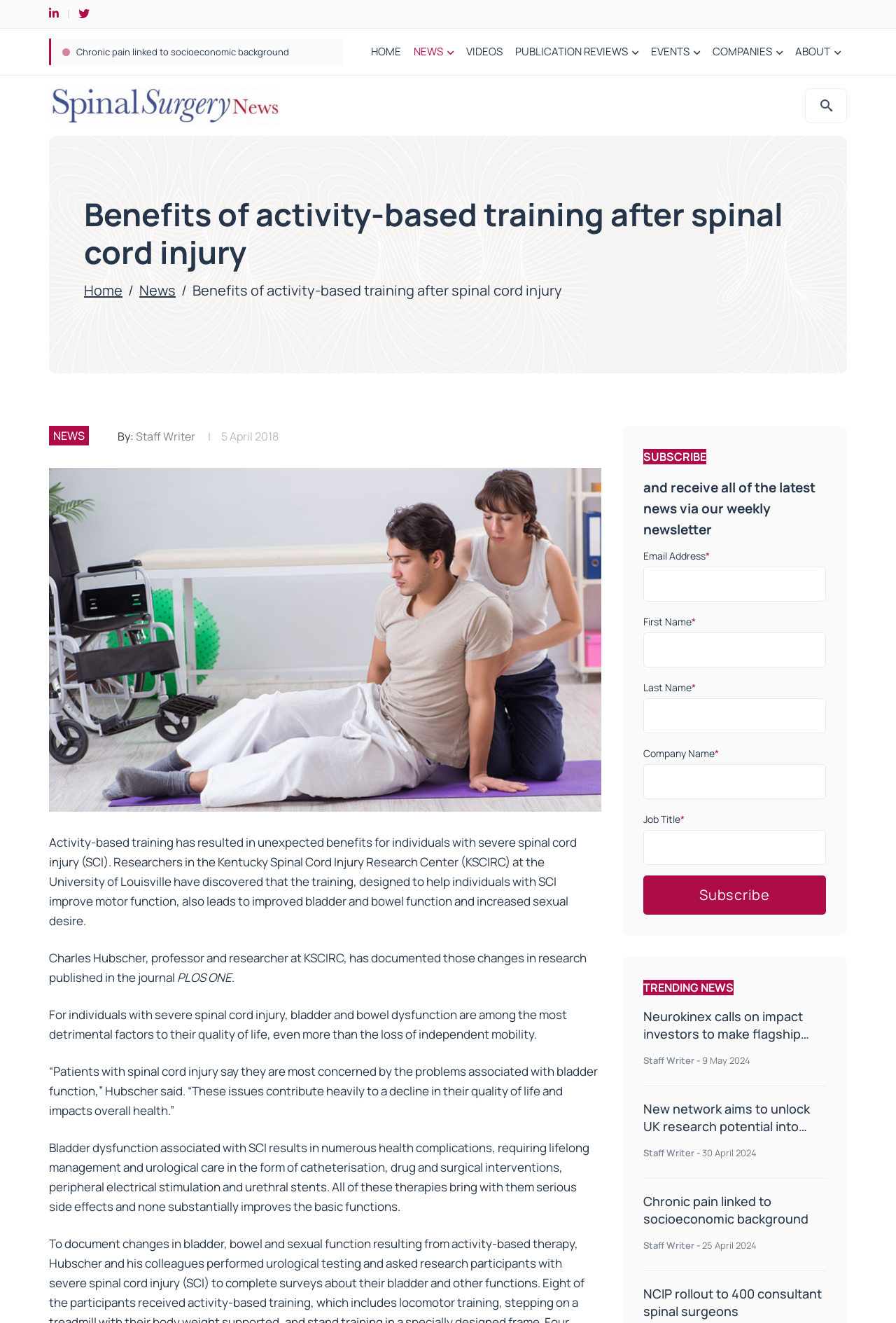Please respond in a single word or phrase: 
What is the name of the research center mentioned?

KSCIRC